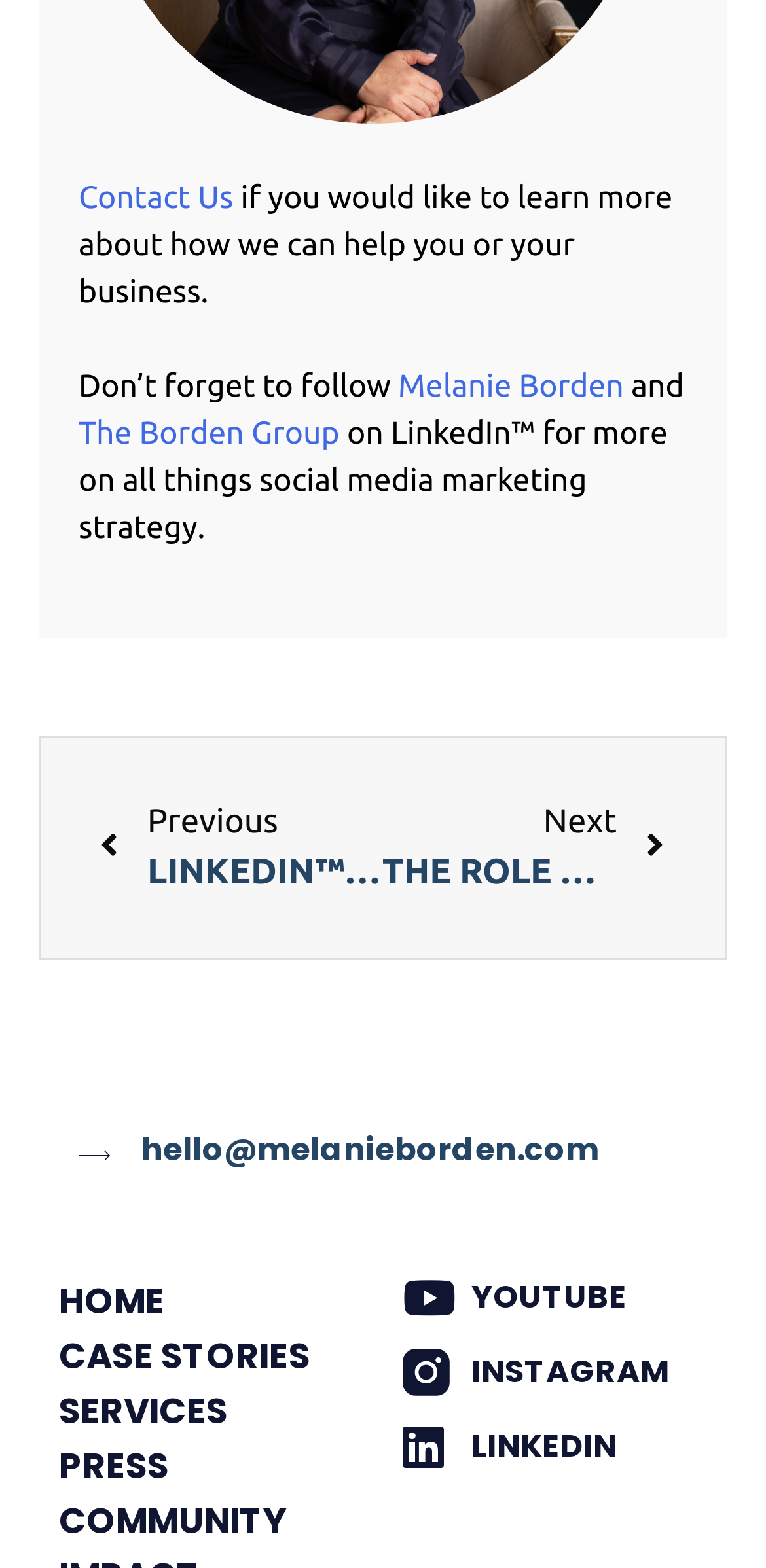Identify the bounding box for the described UI element: "Andrew S. Lewis".

None